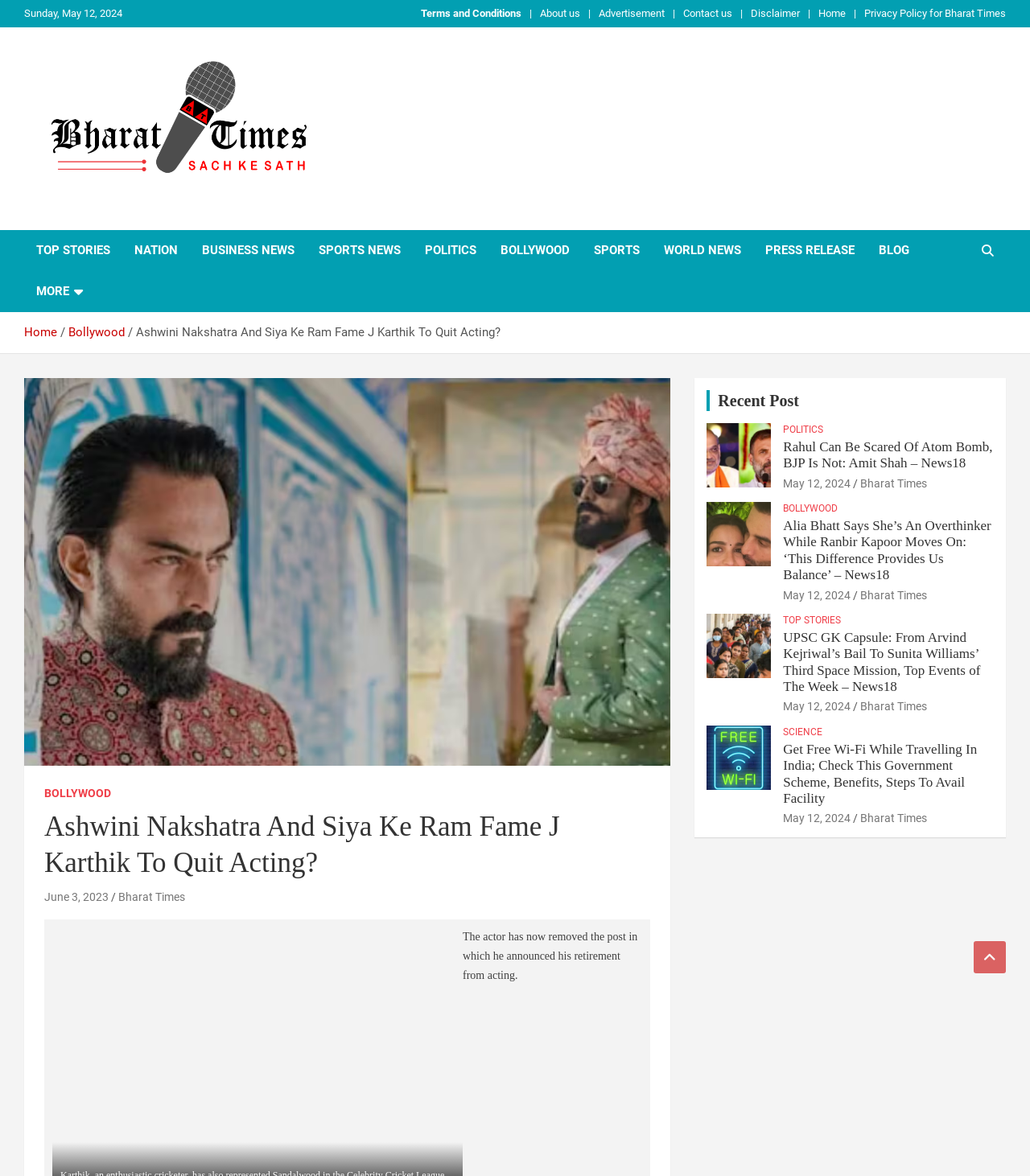Can you determine the bounding box coordinates of the area that needs to be clicked to fulfill the following instruction: "Visit the 'Home' page"?

[0.795, 0.005, 0.821, 0.018]